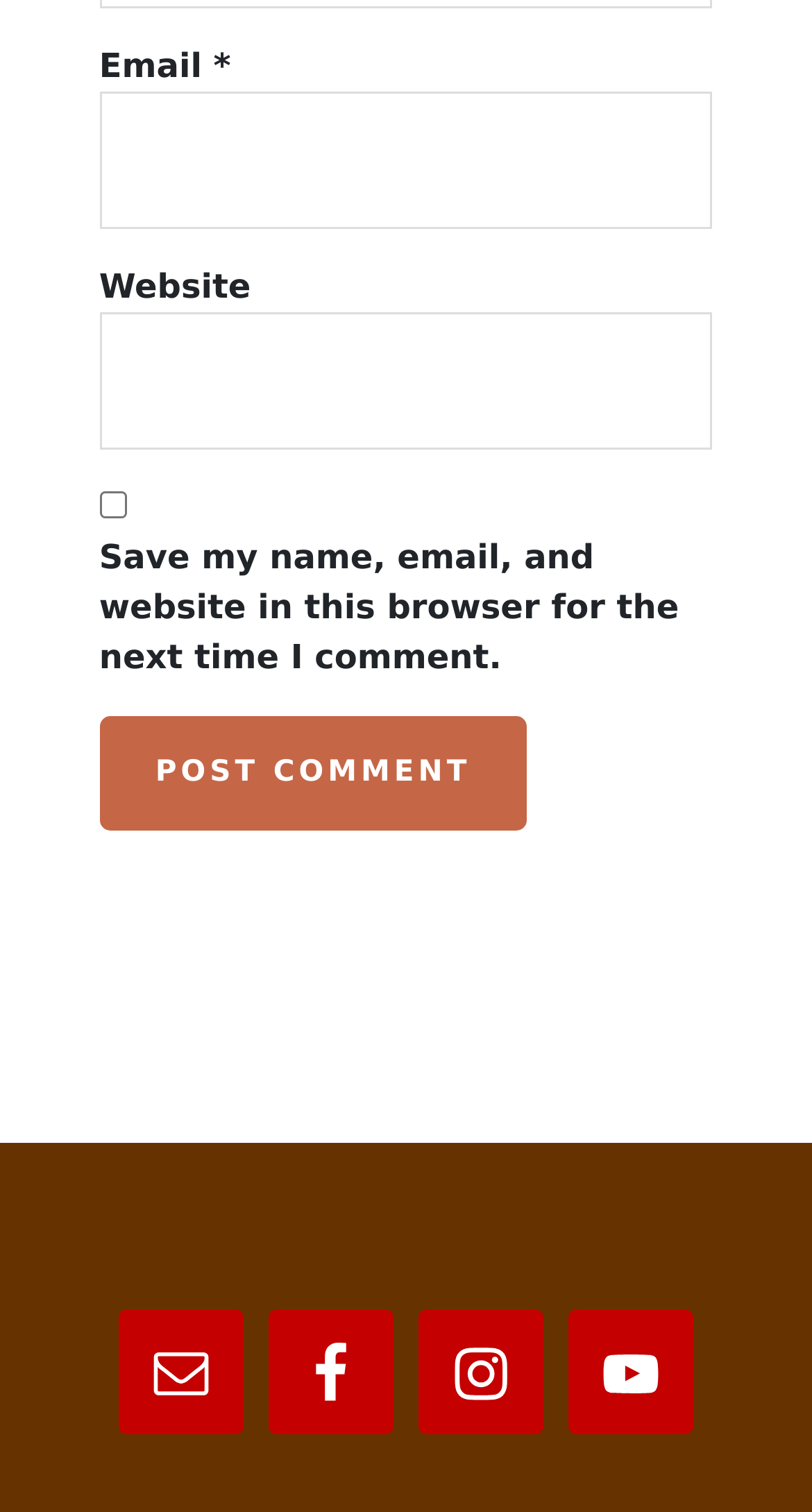What is the purpose of the checkbox?
Could you answer the question with a detailed and thorough explanation?

The checkbox has a description 'Save my name, email, and website in this browser for the next time I comment.' which indicates its purpose is to save comment information for future use.